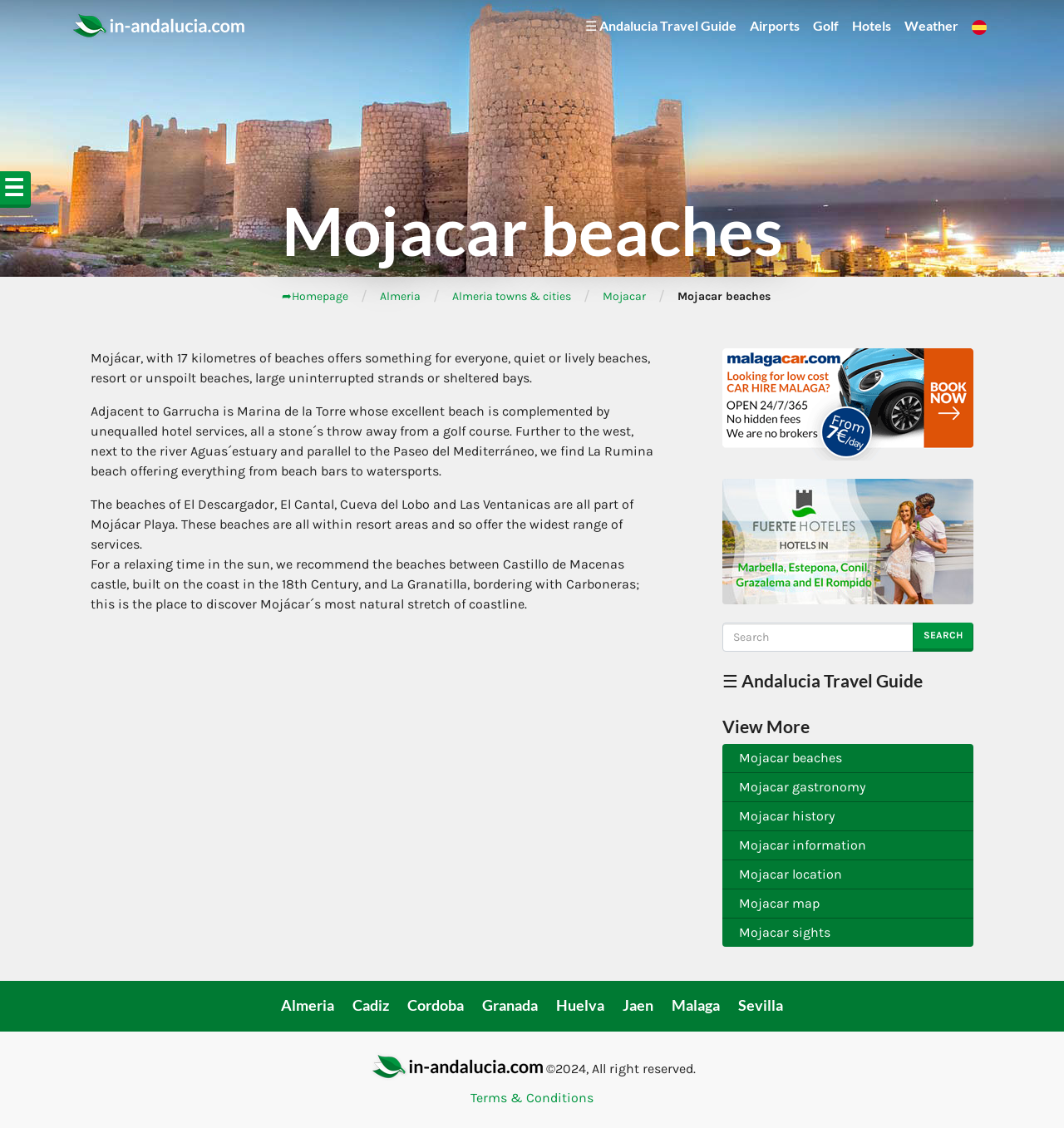Highlight the bounding box coordinates of the element you need to click to perform the following instruction: "Search for something."

[0.679, 0.552, 0.859, 0.578]